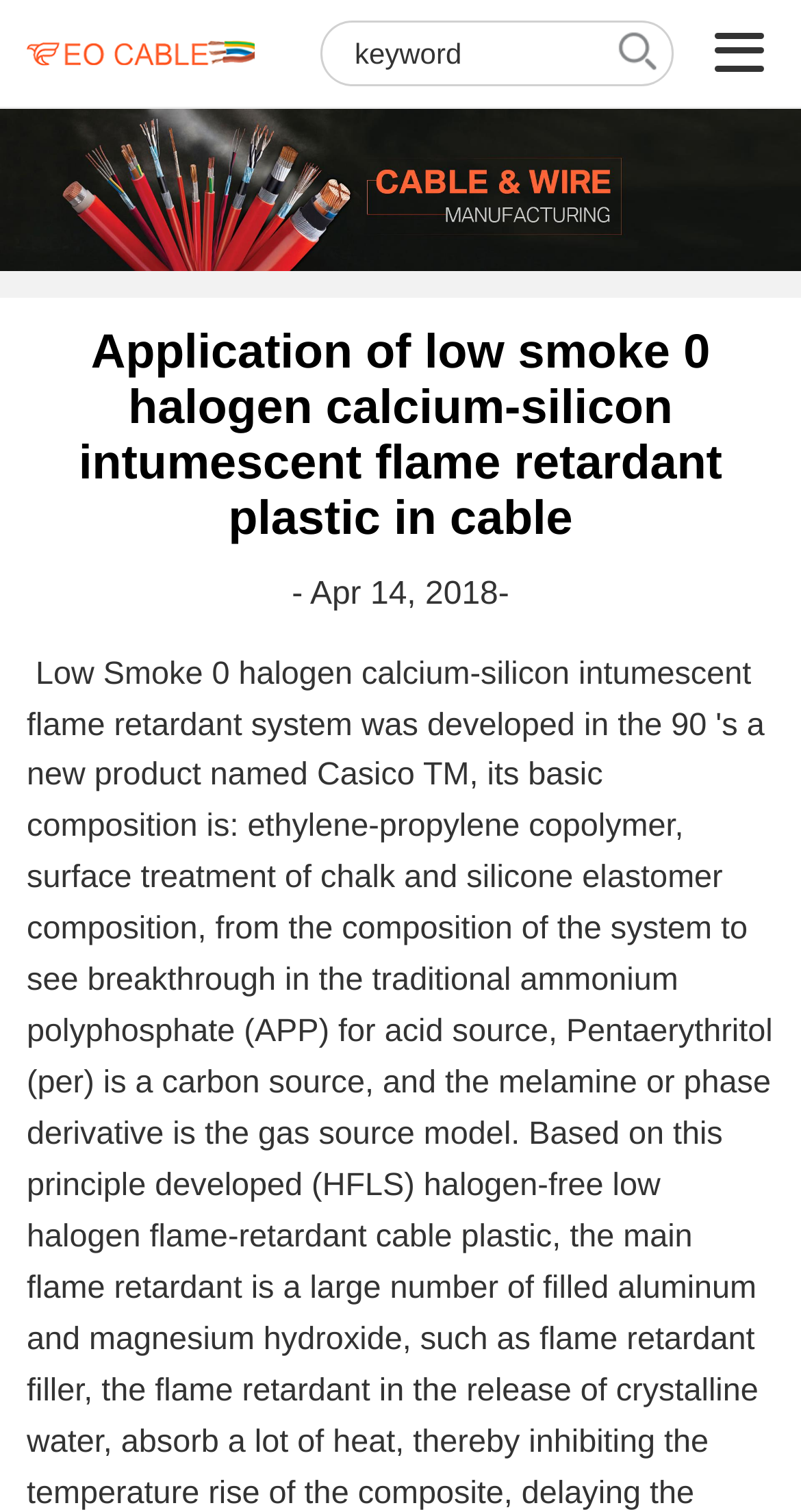What is the purpose of the textbox on the webpage?
Answer the question based on the image using a single word or a brief phrase.

To input keywords